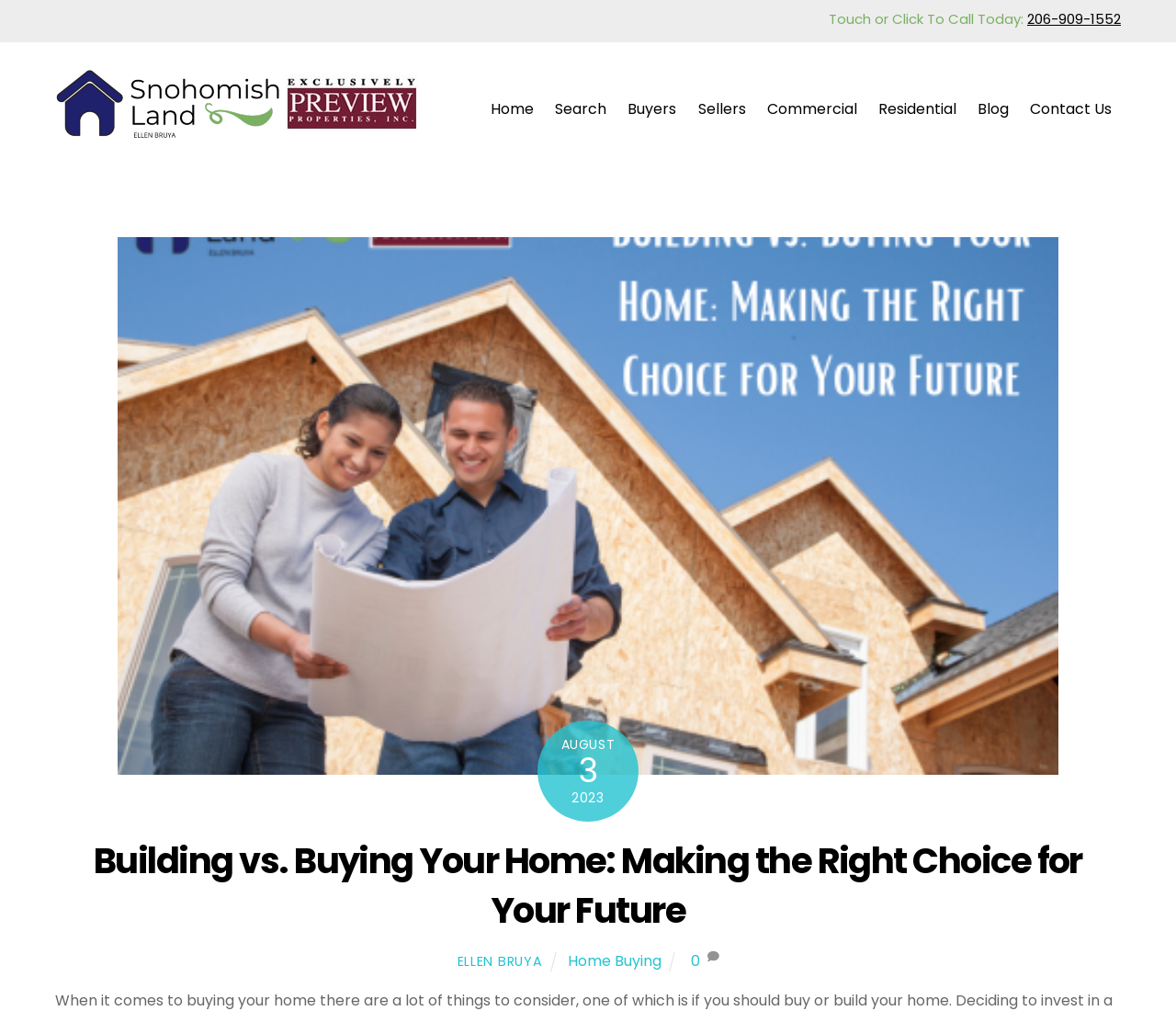Identify the bounding box coordinates of the area that should be clicked in order to complete the given instruction: "Click to call today". The bounding box coordinates should be four float numbers between 0 and 1, i.e., [left, top, right, bottom].

[0.705, 0.009, 0.873, 0.028]